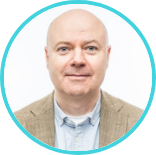Based on the image, provide a detailed response to the question:
What is Robert Thornberg's field of research?

According to the caption, Robert Thornberg is a professor known for his work in the field of bullying and morality research, specifically focusing on bystander behavior and moral disengagement among children.